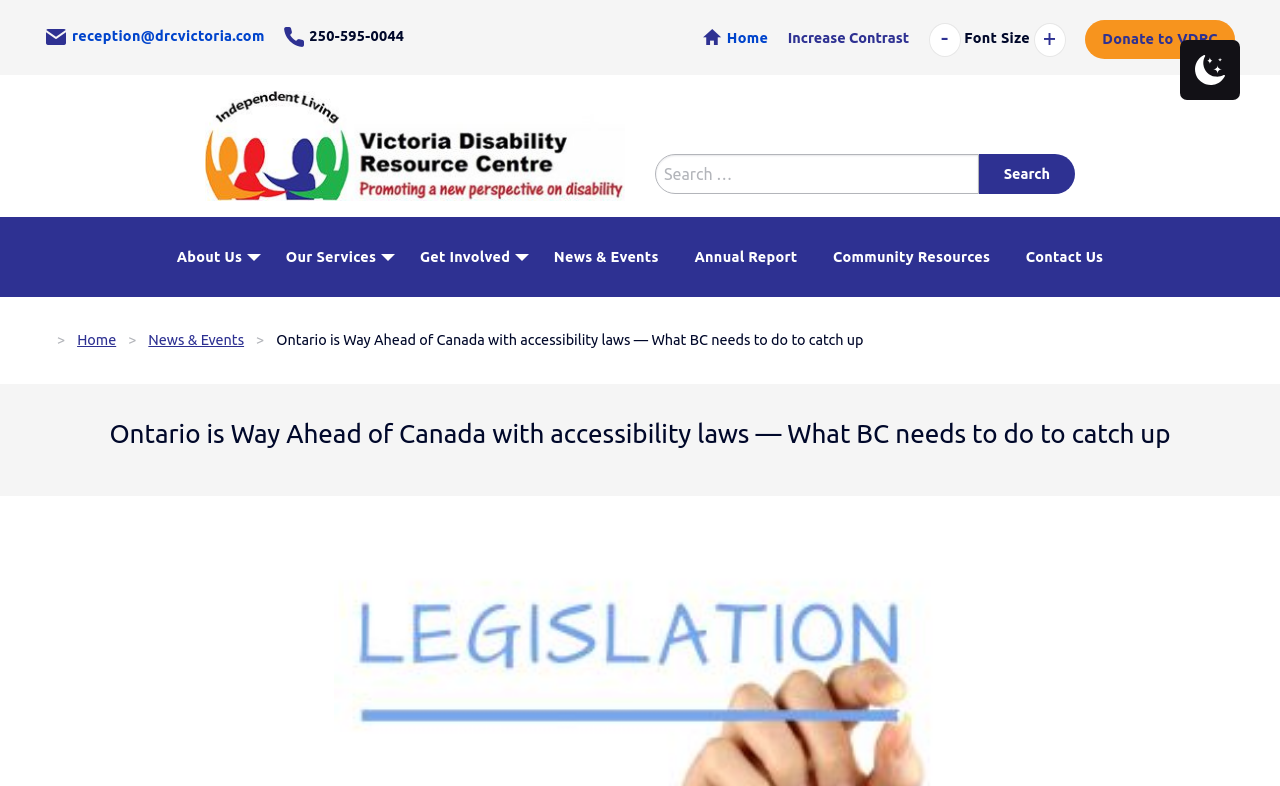Locate and extract the headline of this webpage.

Ontario is Way Ahead of Canada with accessibility laws — What BC needs to do to catch up